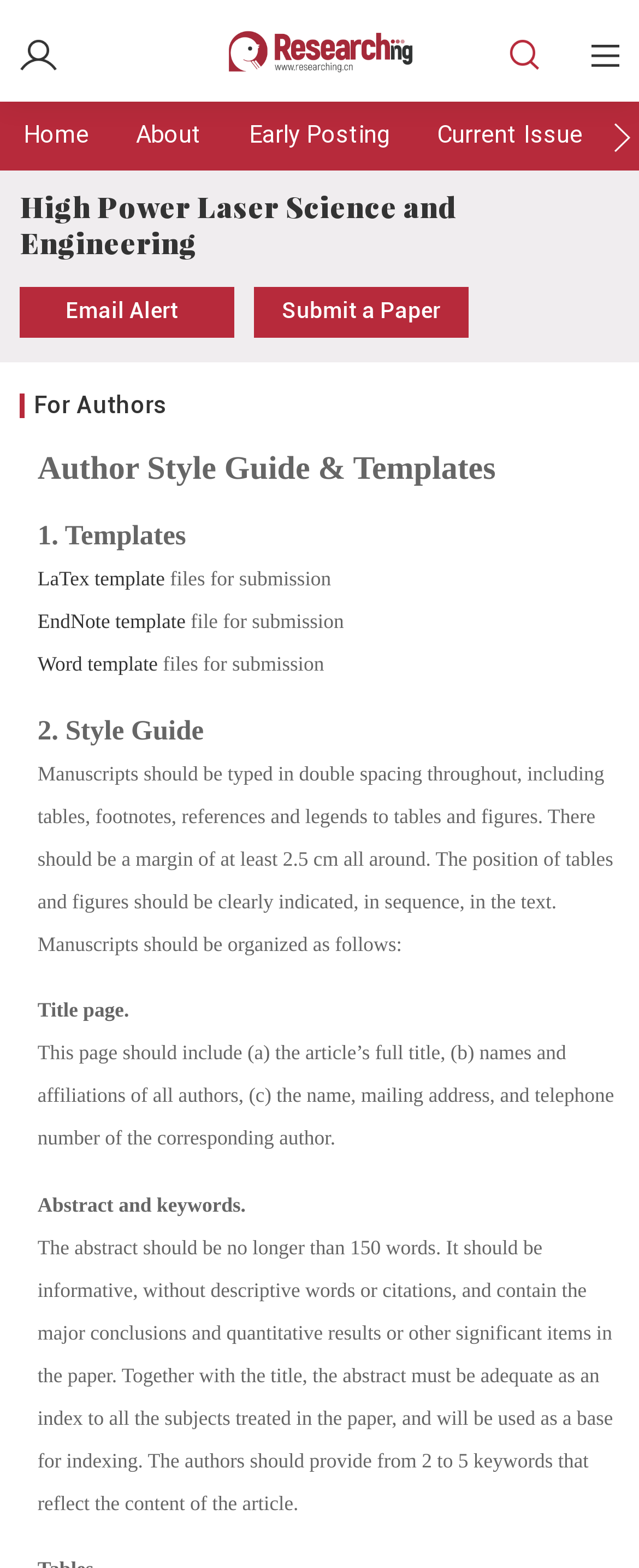Determine the bounding box coordinates (top-left x, top-left y, bottom-right x, bottom-right y) of the UI element described in the following text: Home

[0.037, 0.077, 0.139, 0.096]